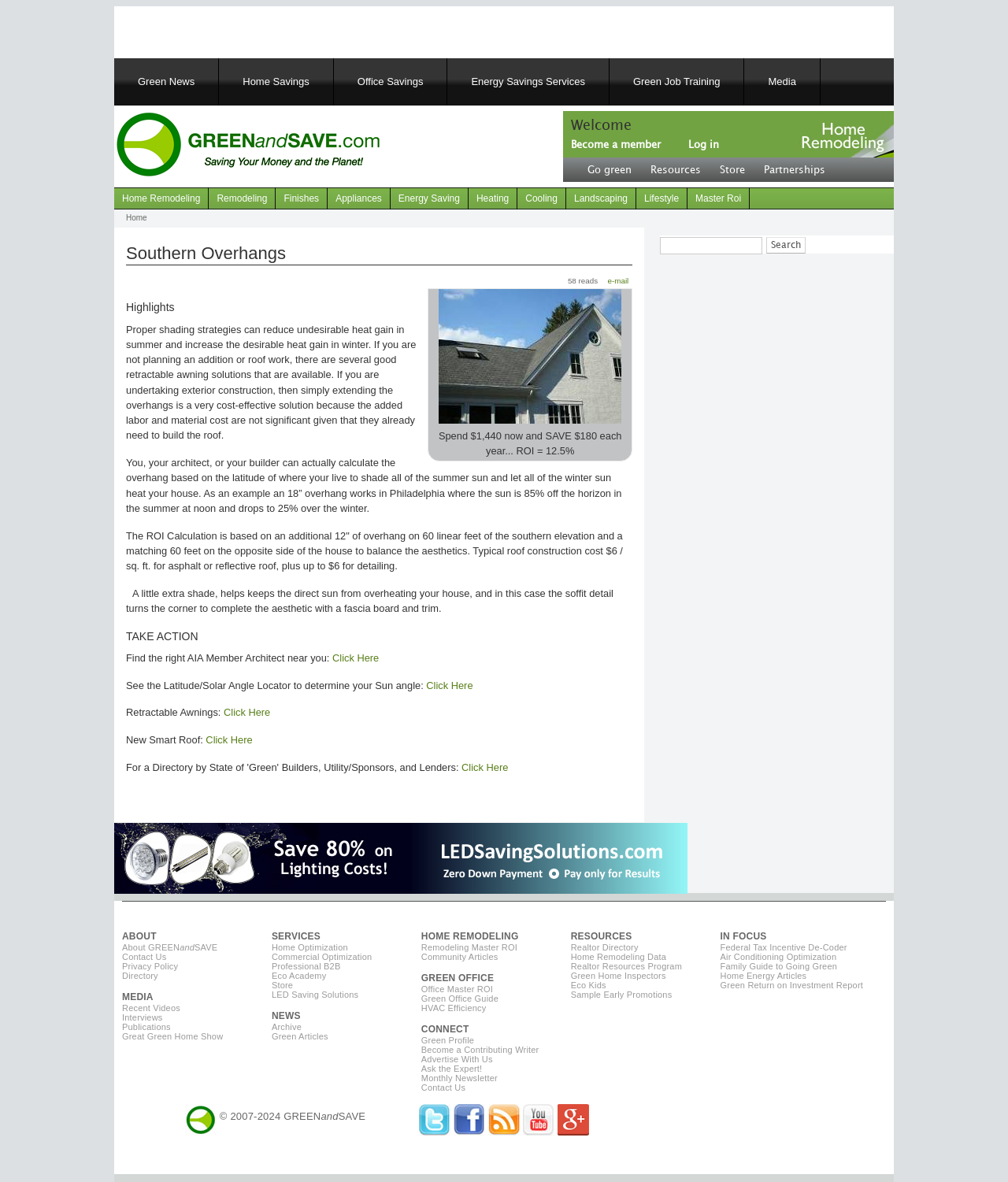Based on the element description, predict the bounding box coordinates (top-left x, top-left y, bottom-right x, bottom-right y) for the UI element in the screenshot: Finishes

[0.274, 0.159, 0.325, 0.178]